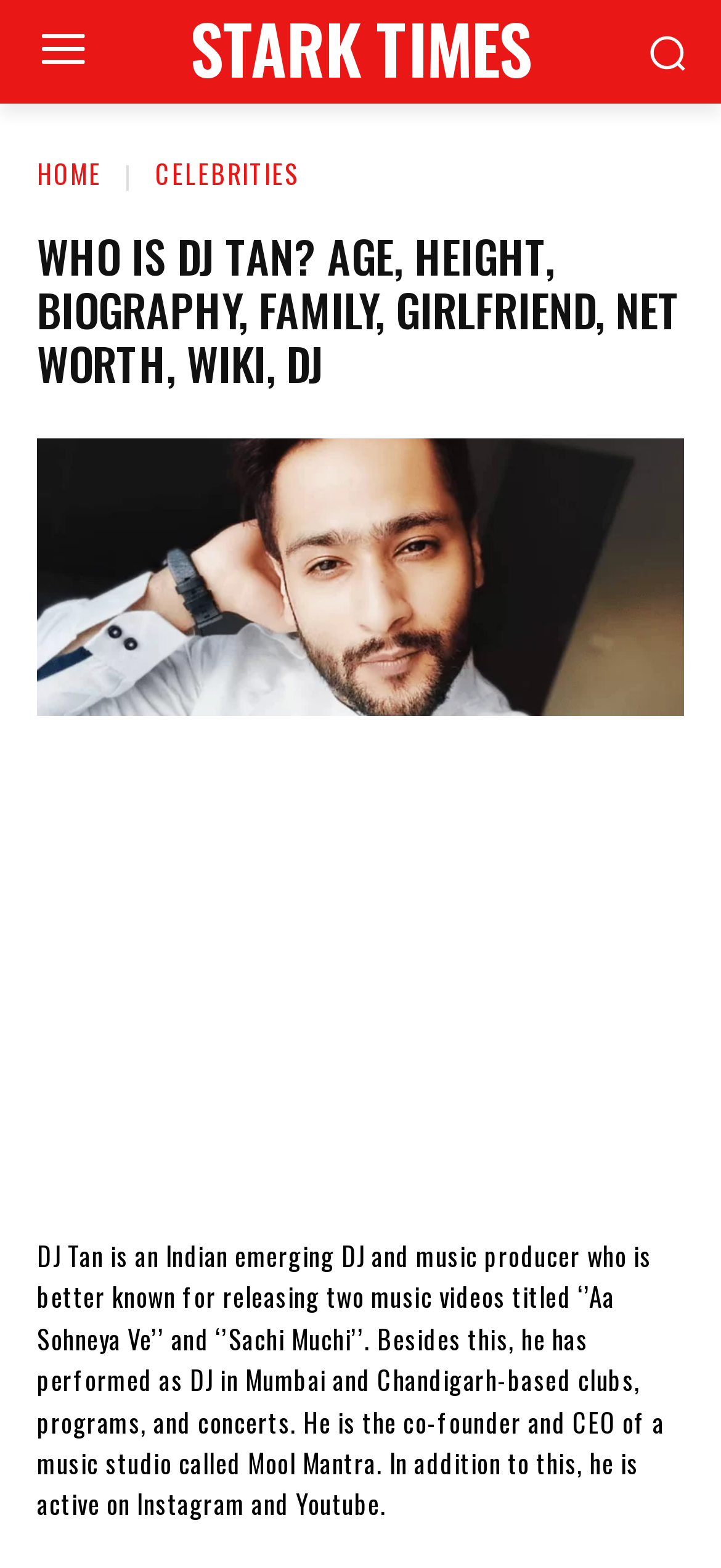Given the element description, predict the bounding box coordinates in the format (top-left x, top-left y, bottom-right x, bottom-right y), using floating point numbers between 0 and 1: STARK TIMES

[0.231, 0.009, 0.769, 0.051]